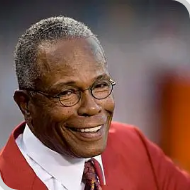How many consecutive All-Star Games did Rod Carew select to?
Using the image as a reference, answer the question with a short word or phrase.

18